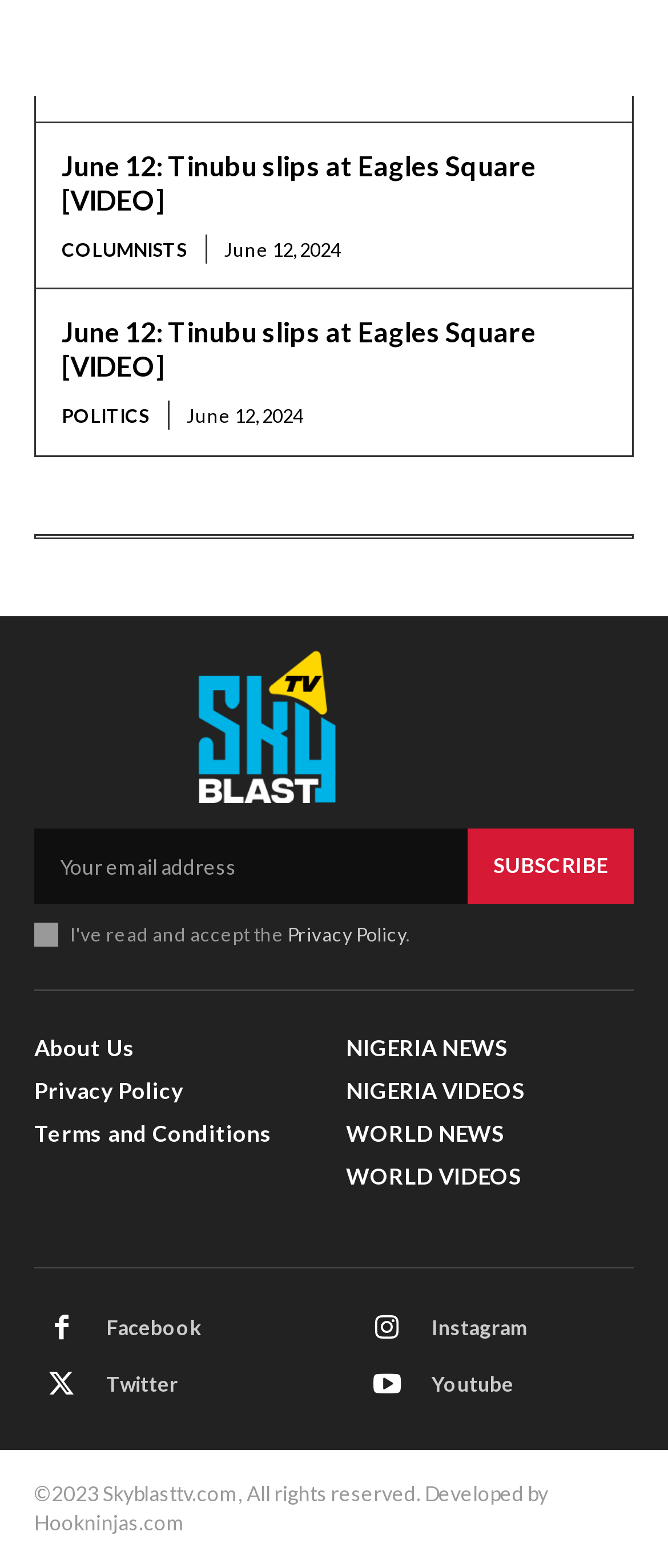What type of content does the website provide? From the image, respond with a single word or brief phrase.

News and videos